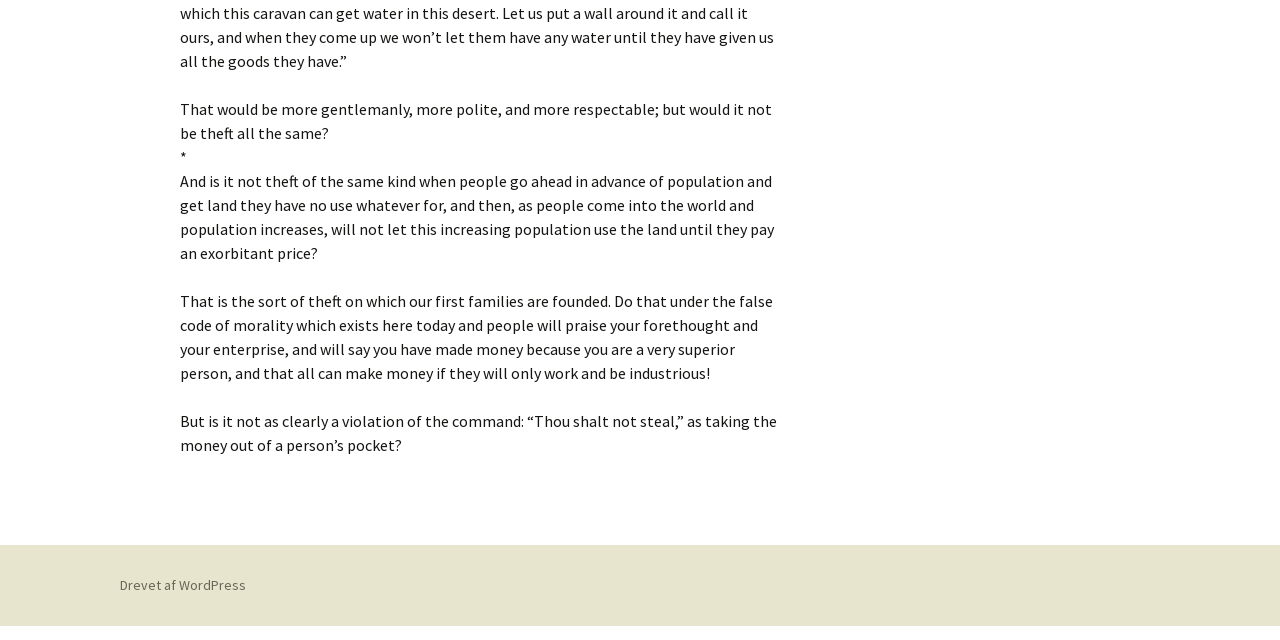Determine the bounding box coordinates for the HTML element mentioned in the following description: "Dagens pensionsdebat". The coordinates should be a list of four floats ranging from 0 to 1, represented as [left, top, right, bottom].

[0.466, 0.086, 0.622, 0.156]